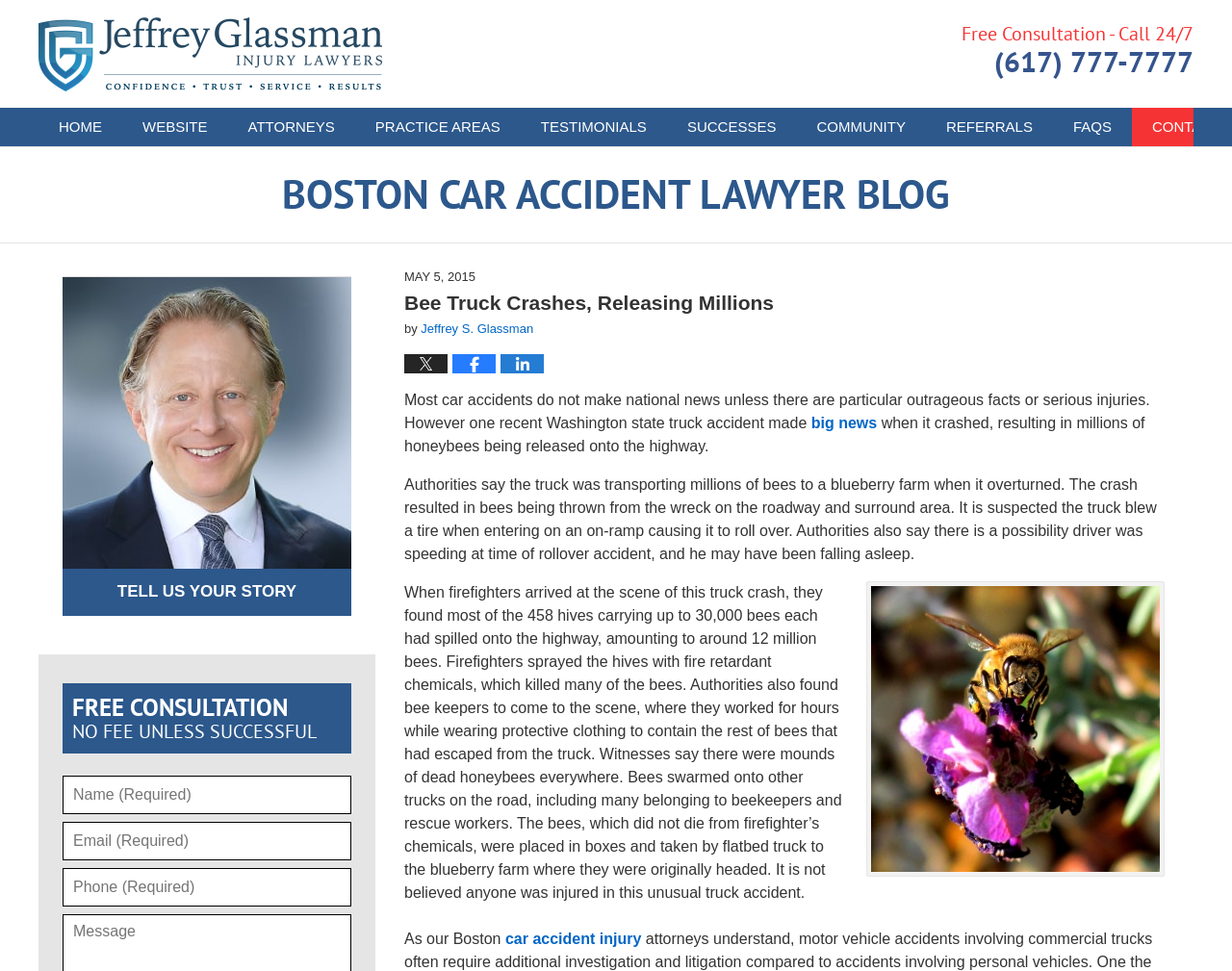Identify the main heading of the webpage and provide its text content.

Bee Truck Crashes, Releasing Millions